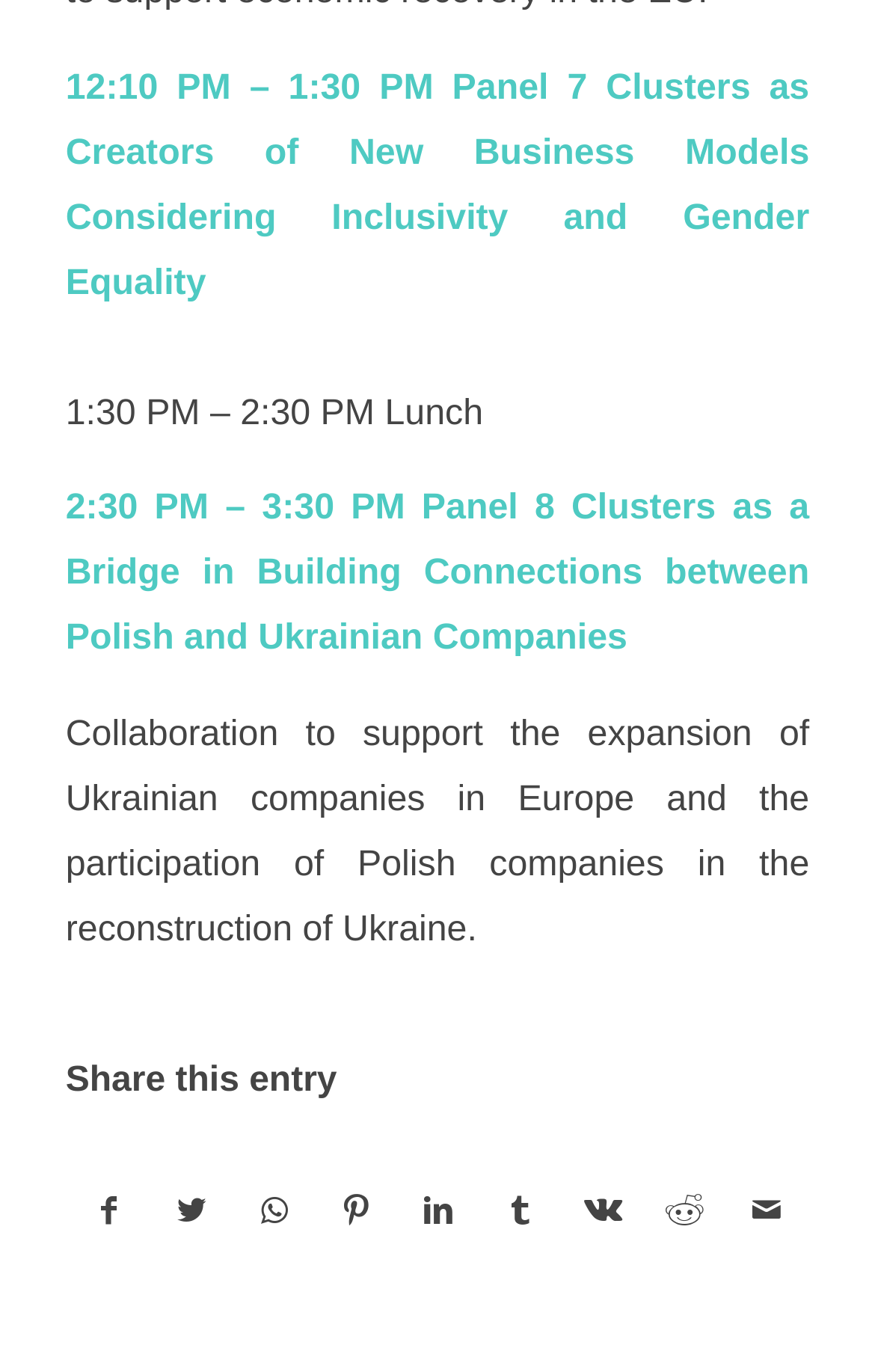Can you show the bounding box coordinates of the region to click on to complete the task described in the instruction: "Share by Mail"?

[0.831, 0.836, 0.922, 0.93]